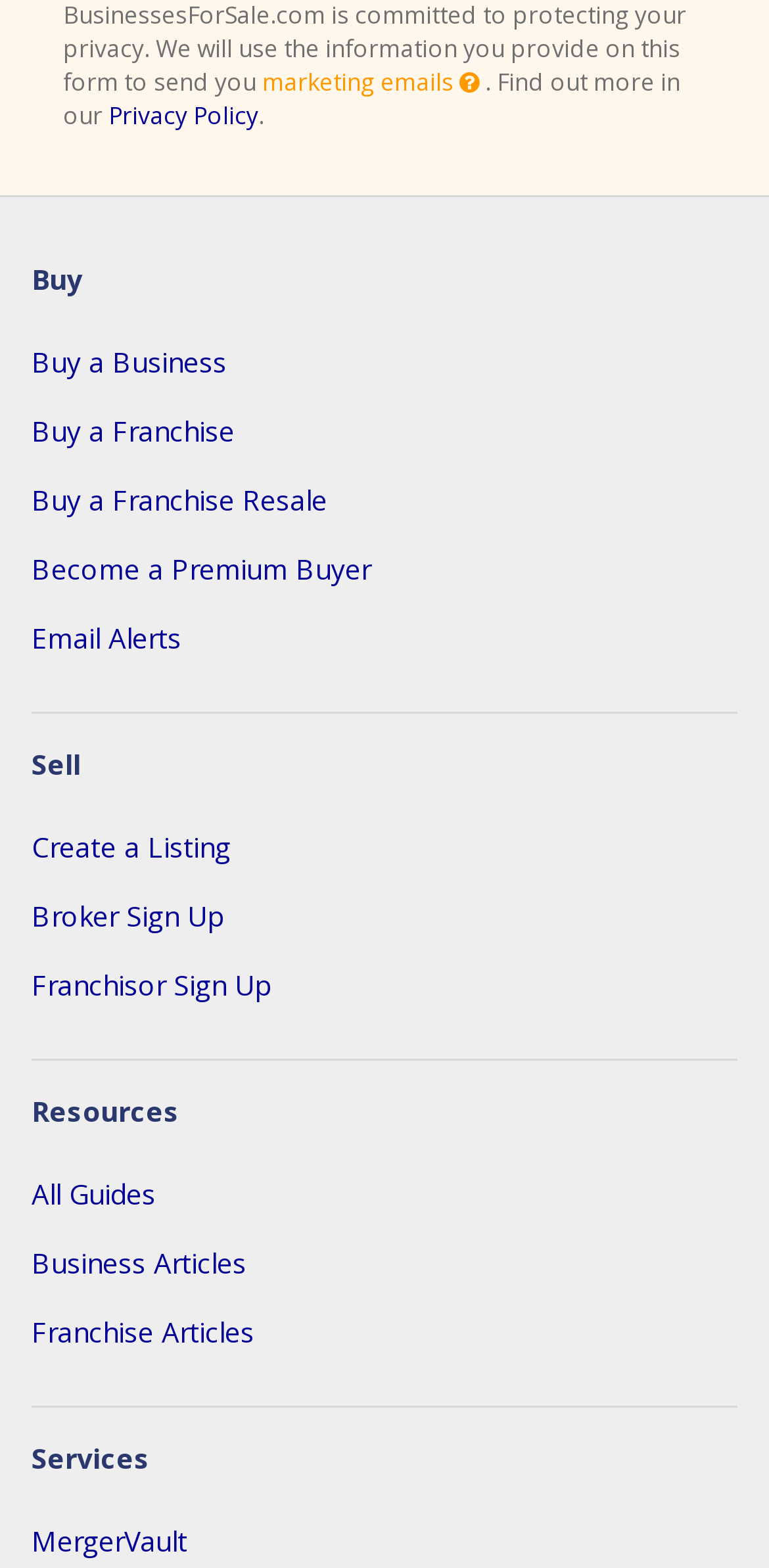Given the description "MergerVault", provide the bounding box coordinates of the corresponding UI element.

[0.041, 0.971, 0.959, 0.995]